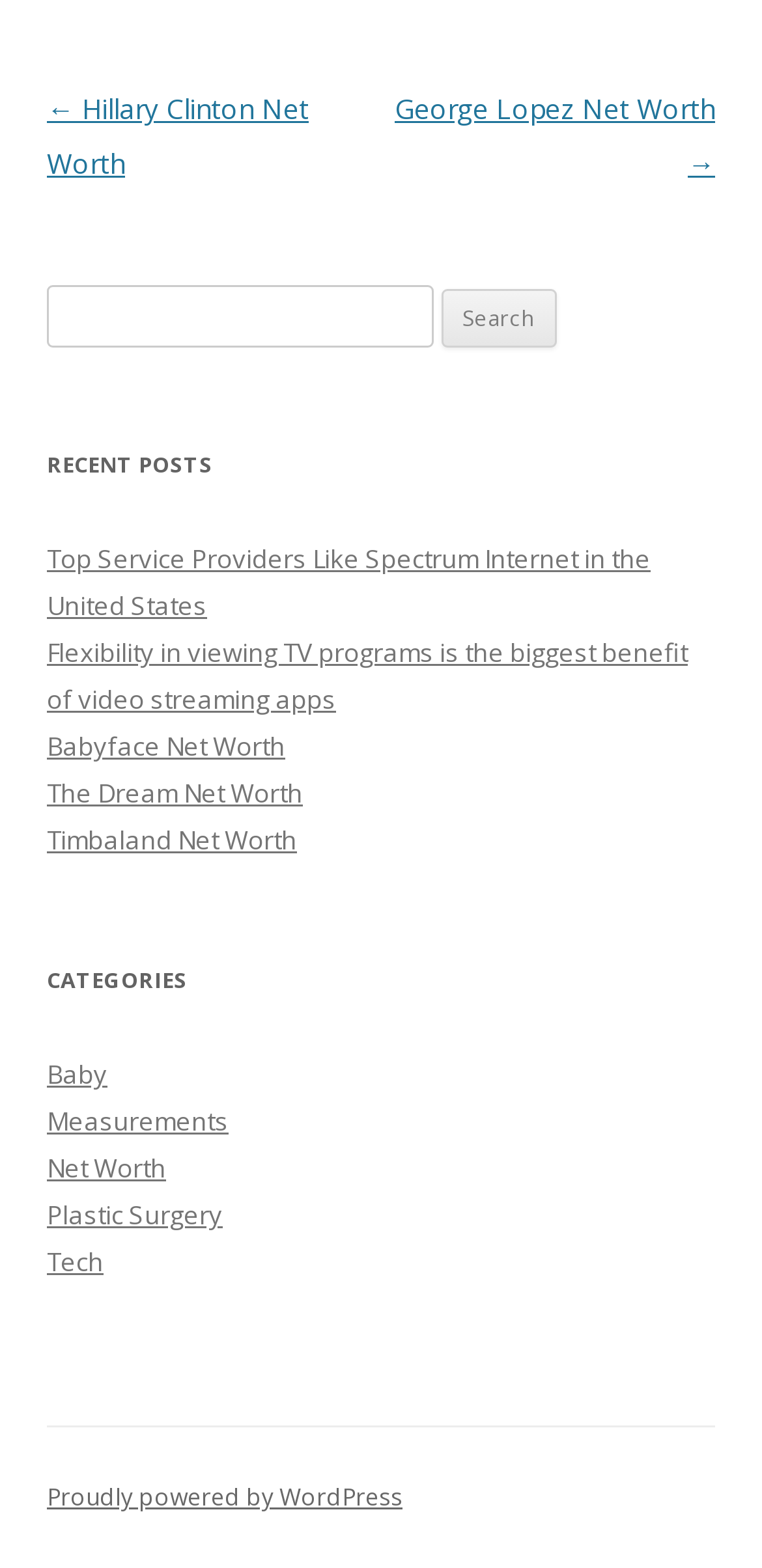What type of content does the webpage primarily feature?
Provide a detailed answer to the question using information from the image.

The webpage has multiple links to posts about celebrities' net worth, such as Hillary Clinton, George Lopez, Babyface, and Timbaland. This suggests that the webpage primarily features content related to celebrity net worth.